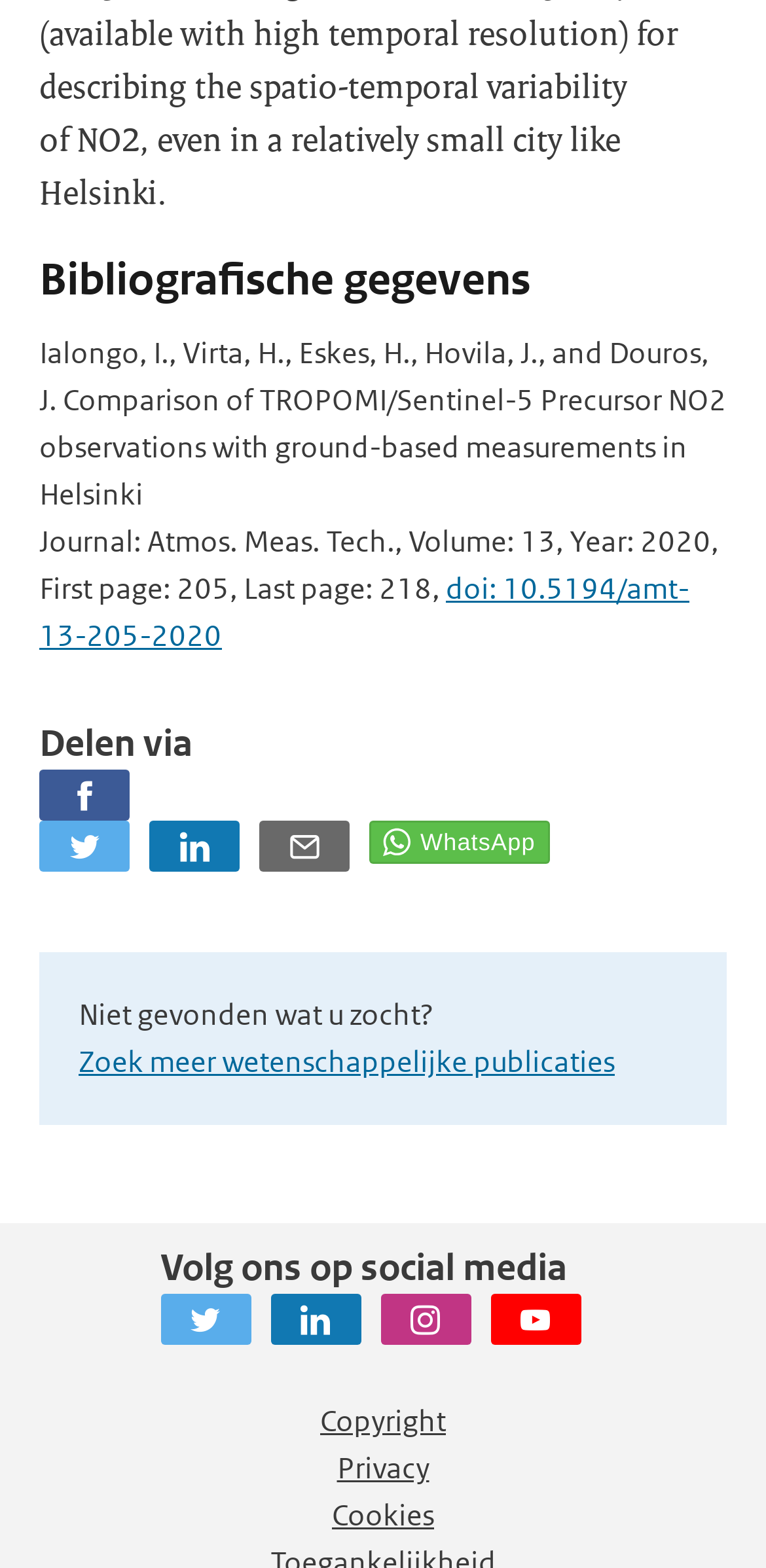Please provide the bounding box coordinates for the element that needs to be clicked to perform the following instruction: "Follow on Twitter". The coordinates should be given as four float numbers between 0 and 1, i.e., [left, top, right, bottom].

[0.209, 0.825, 0.327, 0.858]